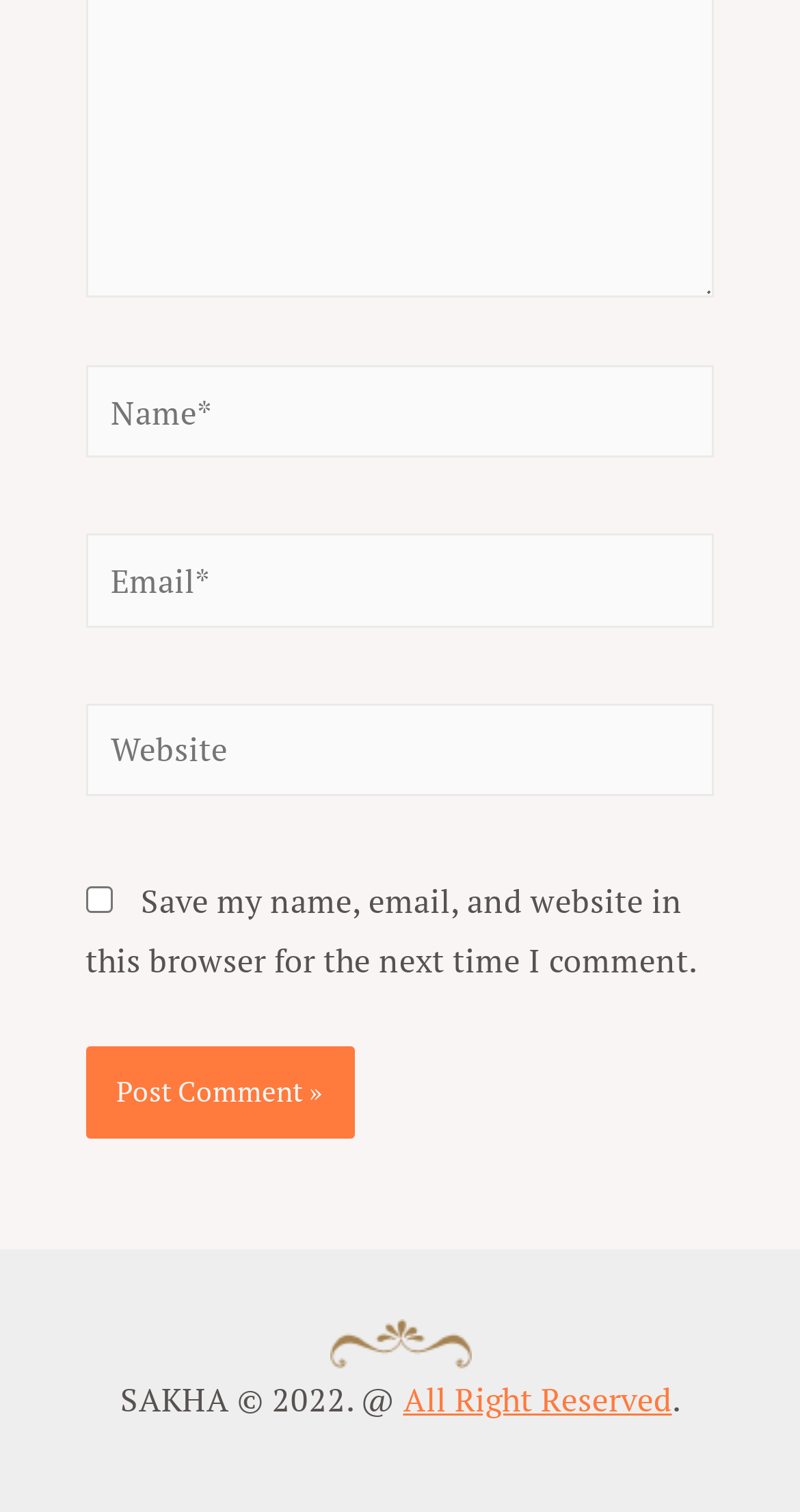Determine the bounding box for the described HTML element: "parent_node: Website name="url" placeholder="Website"". Ensure the coordinates are four float numbers between 0 and 1 in the format [left, top, right, bottom].

[0.106, 0.465, 0.894, 0.526]